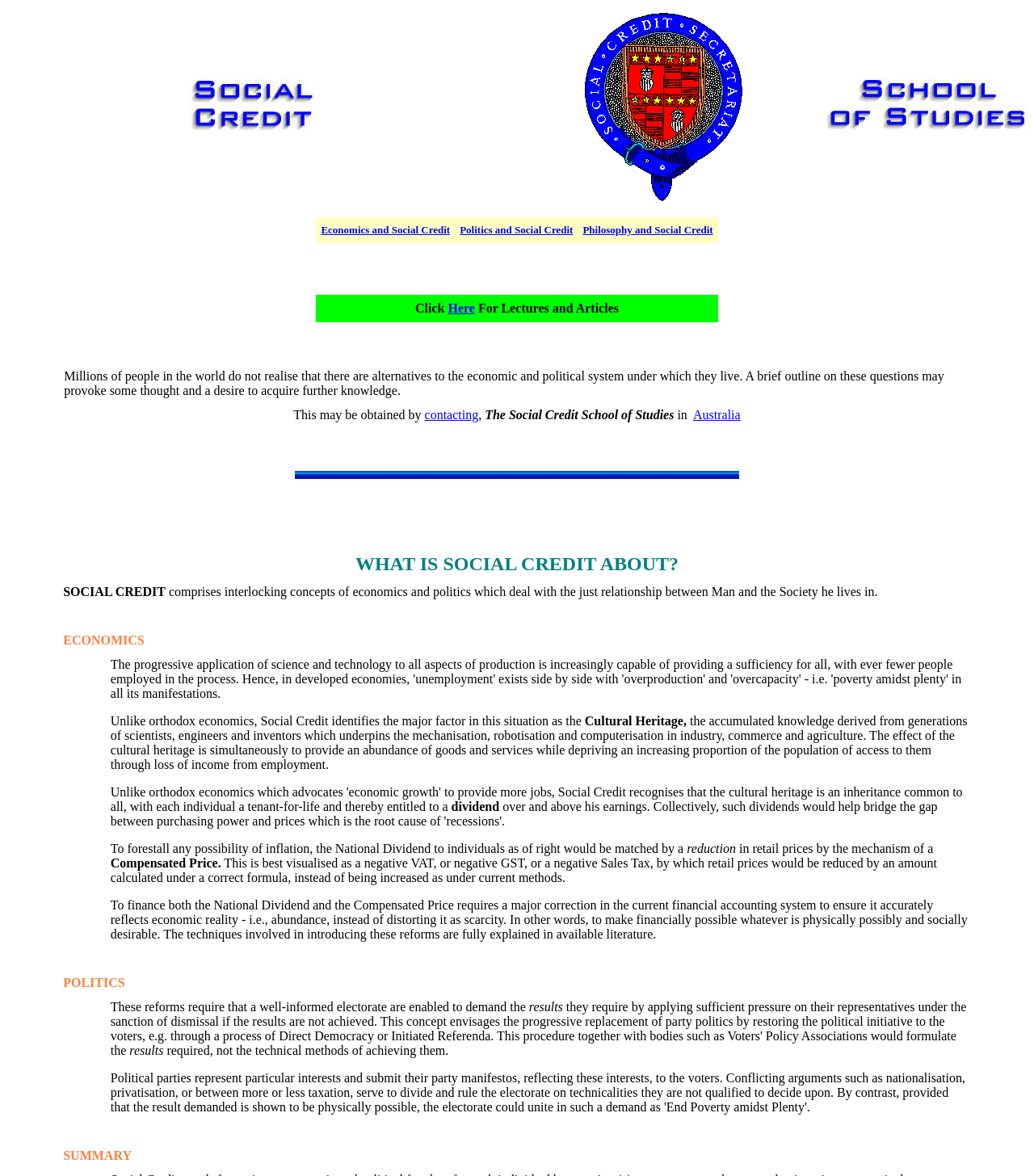What is the main topic of this webpage?
Refer to the image and respond with a one-word or short-phrase answer.

Social Credit